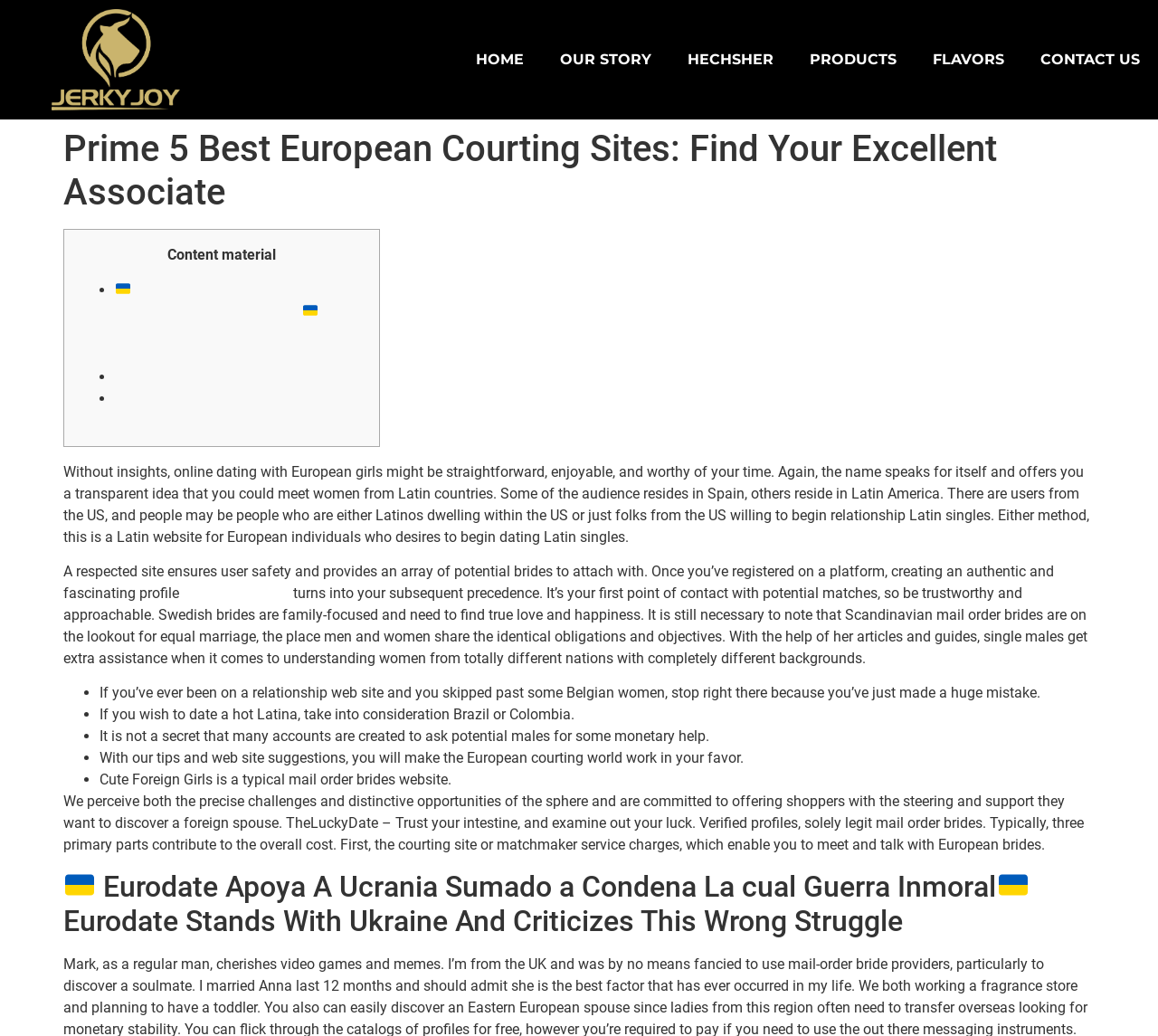What is the main heading displayed on the webpage? Please provide the text.

Prime 5 Best European Courting Sites: Find Your Excellent Associate